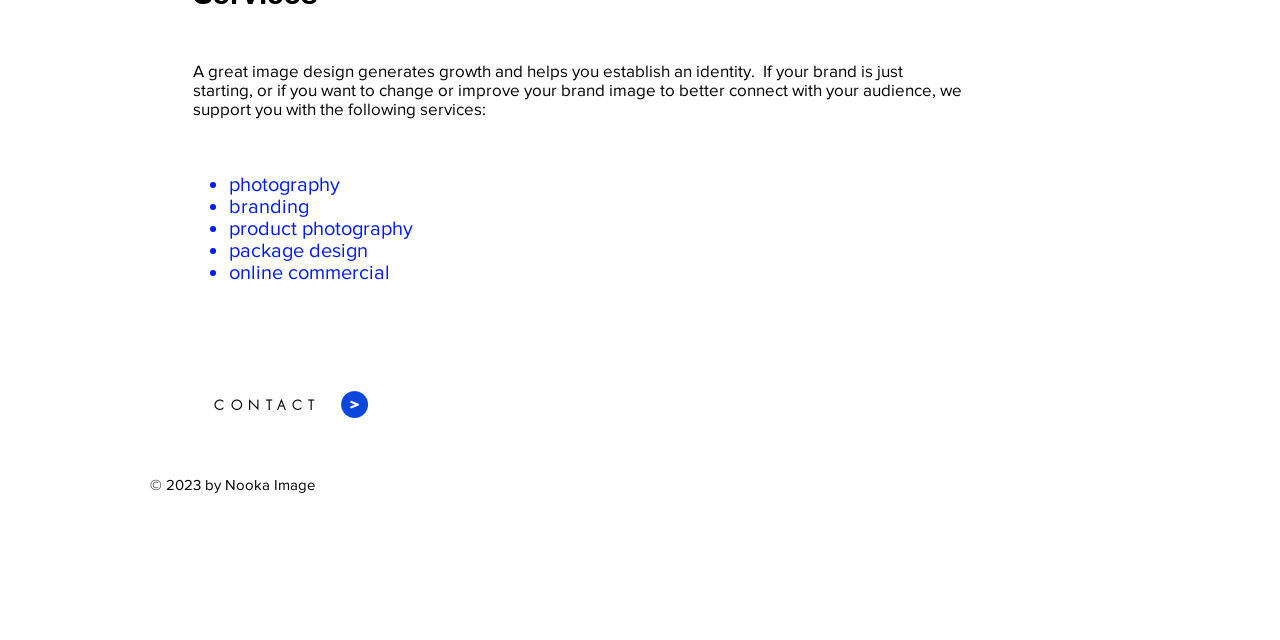Find the bounding box coordinates for the element described here: "CONTACT".

[0.167, 0.619, 0.25, 0.647]